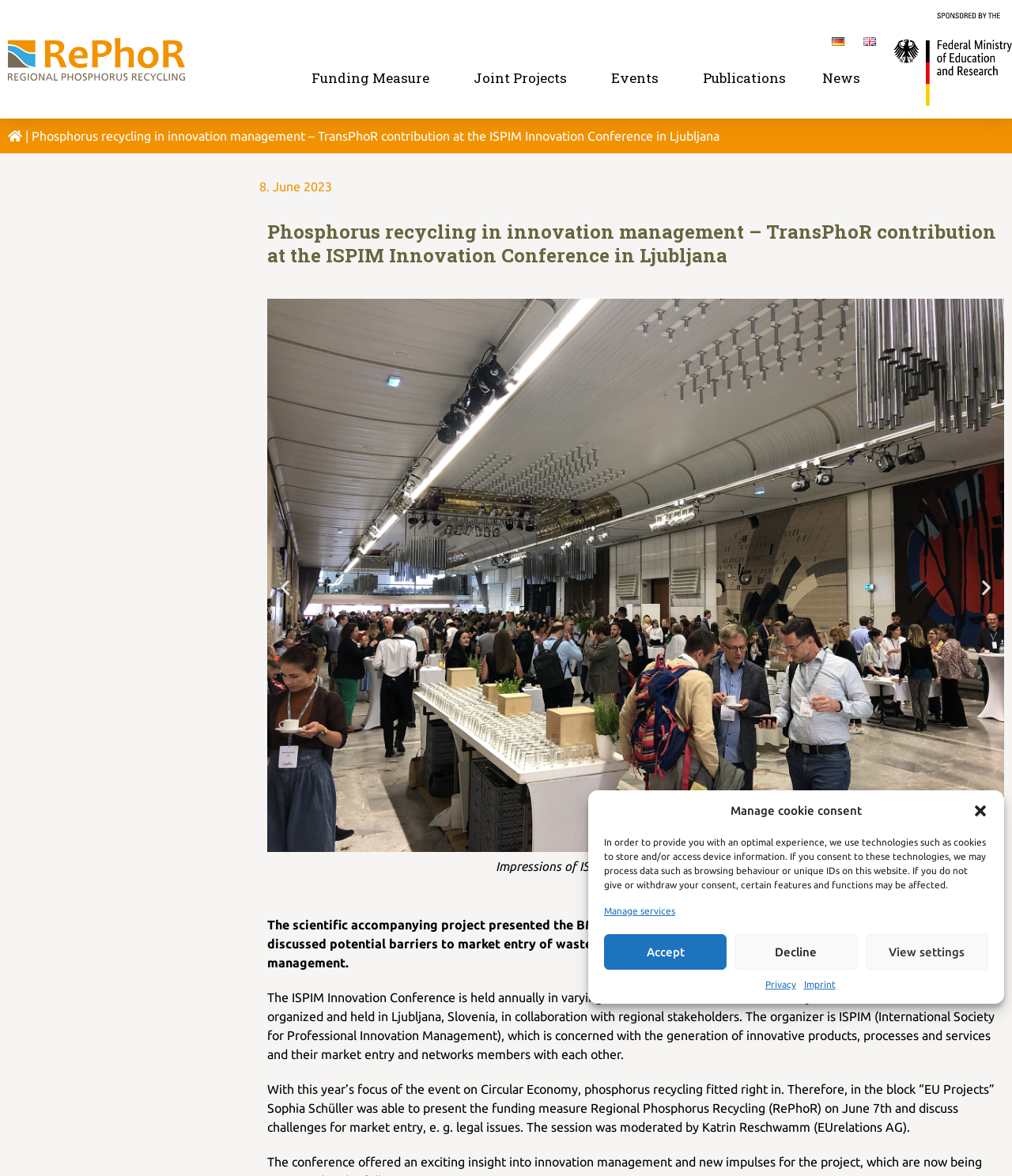Please specify the bounding box coordinates of the clickable region necessary for completing the following instruction: "Click the logo". The coordinates must consist of four float numbers between 0 and 1, i.e., [left, top, right, bottom].

[0.008, 0.032, 0.183, 0.069]